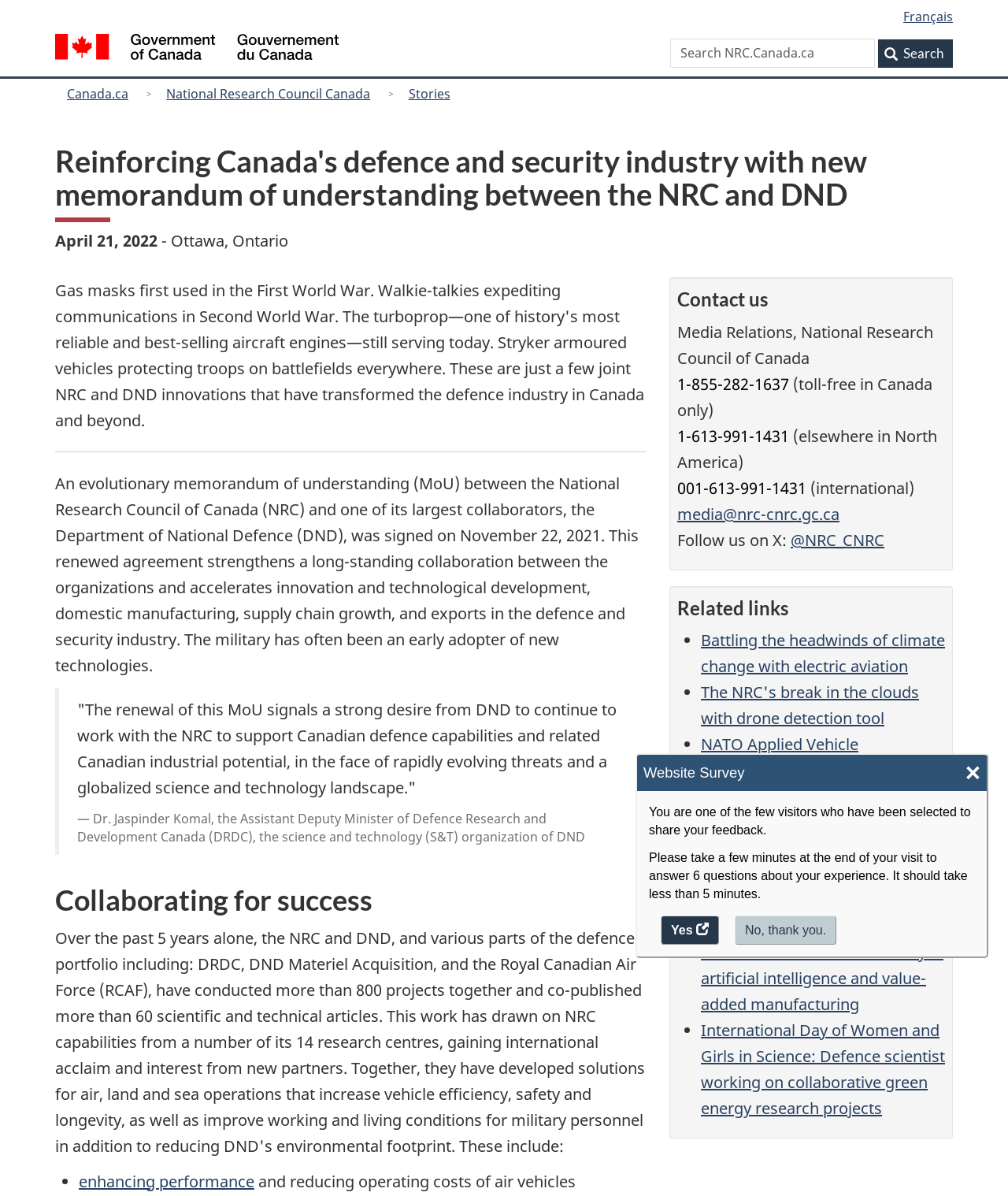Identify the webpage's primary heading and generate its text.

Reinforcing Canada's defence and security industry with new memorandum of understanding between the NRC and DND